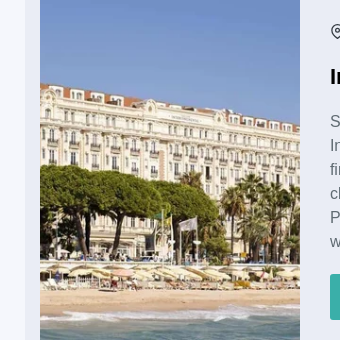Describe all the elements in the image extensively.

The image showcases the stunning facade of the InterContinental Carlton Cannes, a luxurious hotel situated along the iconic Boulevard de la Croisette in Cannes, France. Known for its exquisite architecture and elegant style, the hotel features grand balconies, stunning windows framed by beautiful greenery, and well-manicured palm trees that enhance its opulent appearance. The beach area in the foreground is dotted with sun loungers and umbrellas, inviting guests to relax by the sparkling Mediterranean Sea. This location is not only a symbol of sophistication but also a central point for experiencing the vibrant culture and events in Cannes, including the famous Cannes Film Festival.